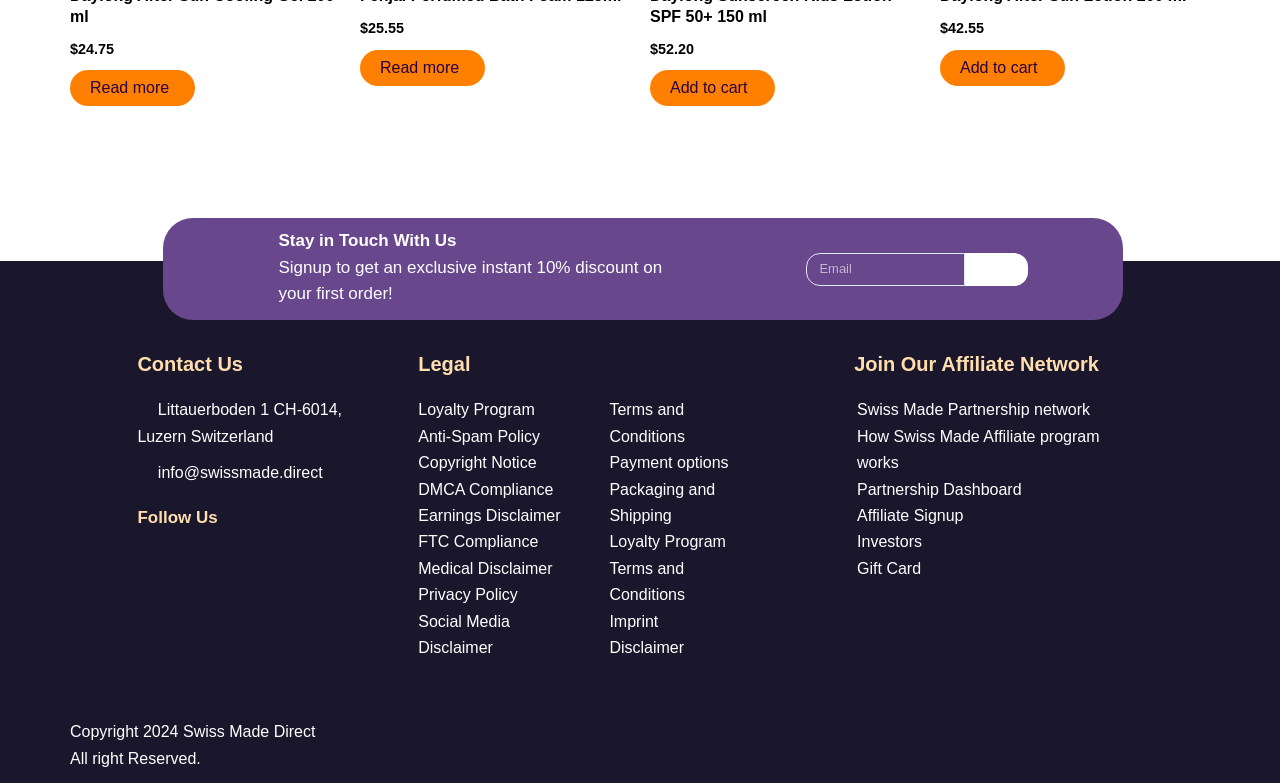What is the price of Daylong After Sun Cooling Gel 200 ml?
Answer the question with a single word or phrase by looking at the picture.

$24.75